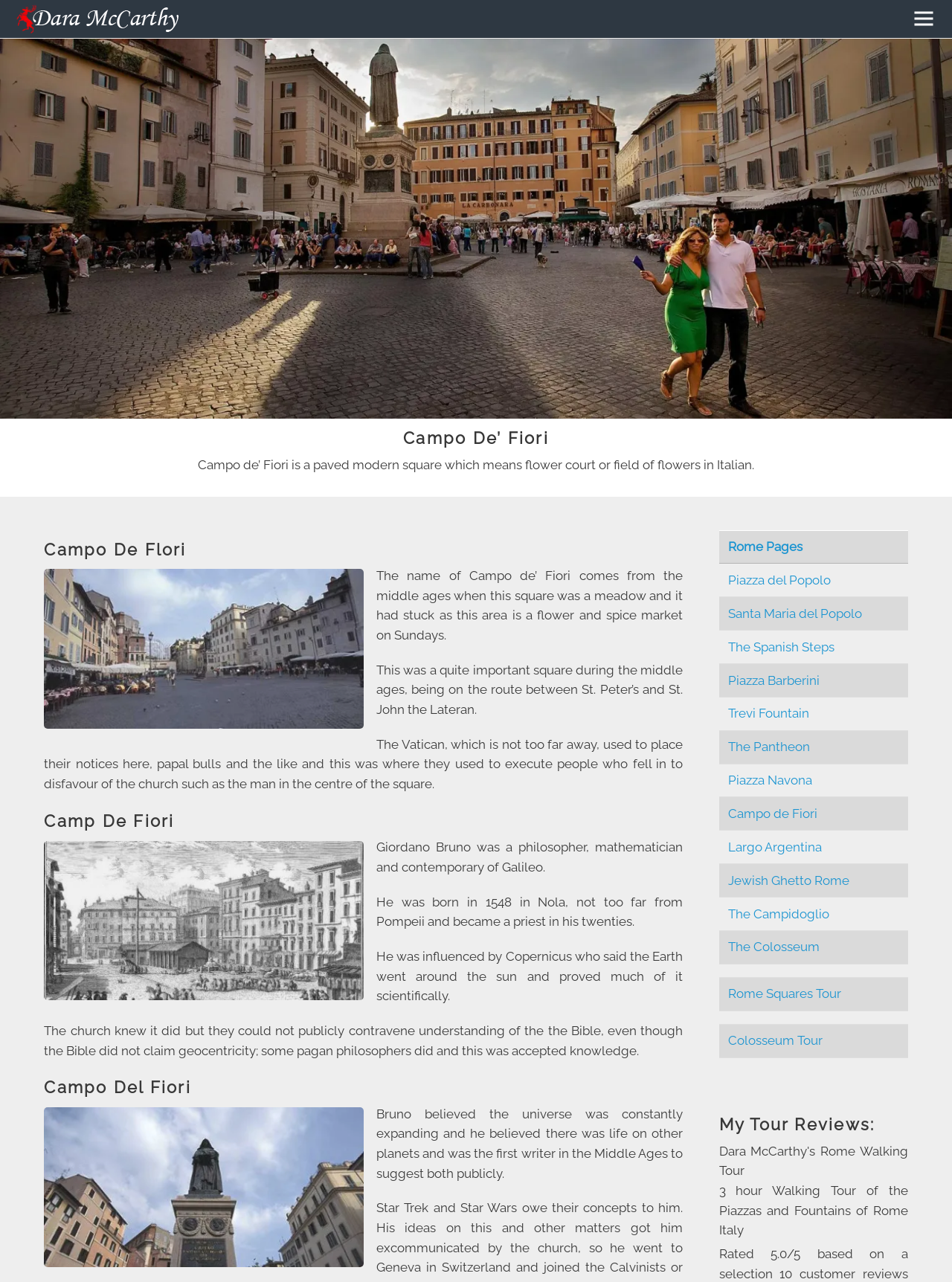Explain the webpage's layout and main content in detail.

This webpage is about Campo de Fiori, a hidden spice market and popular nighttime square in Rome, Italy, written by renowned Rome tour guide Dara McCarthy. At the top of the page, there is a link to Dara McCarthy's profile, accompanied by a small image. Below this, there is a large image of Campo de Fiori.

The main content of the page is divided into sections, each with a heading. The first section is about the history of Campo de Fiori, explaining that it was a meadow in the Middle Ages and is now a flower and spice market on Sundays. There is an image of Campo de Fiori in this section.

The next section is about the importance of the square during the Middle Ages, including its location on the route between St. Peter's and St. John the Lateran. This section also mentions the execution of people who fell out of favor with the church, including Giordano Bruno, a philosopher, mathematician, and contemporary of Galileo. There are images of Campo de Fiori and Giordano Bruno in this section.

The following sections continue to discuss Giordano Bruno's life and beliefs, including his ideas about the universe expanding and the existence of life on other planets. There are more images of Campo de Fiori throughout these sections.

On the right side of the page, there is a table with links to other Rome-related pages, including Piazza del Popolo, Santa Maria del Popolo, The Spanish Steps, and more. Below this table, there are reviews of Dara McCarthy's tours, including a 5.0/5 rating based on 10 reviews.